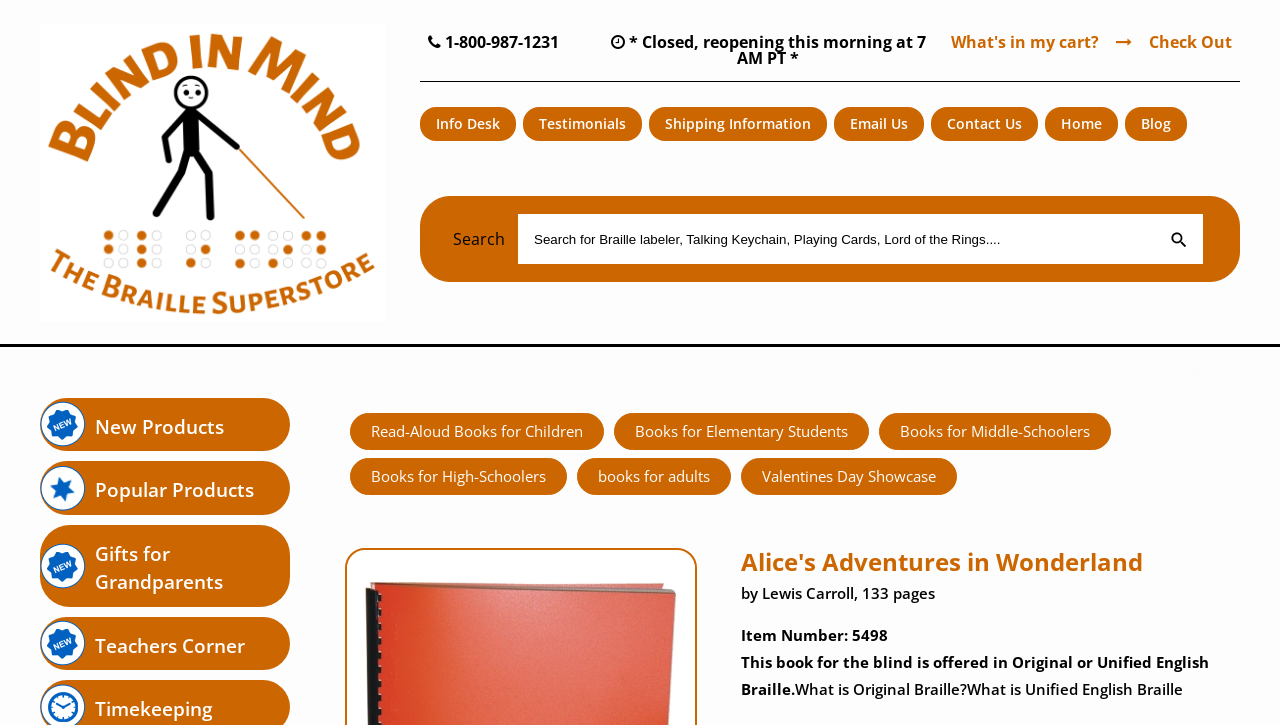Could you highlight the region that needs to be clicked to execute the instruction: "Read more about 'Alice's Adventures in Wonderland'"?

[0.579, 0.756, 0.957, 0.793]